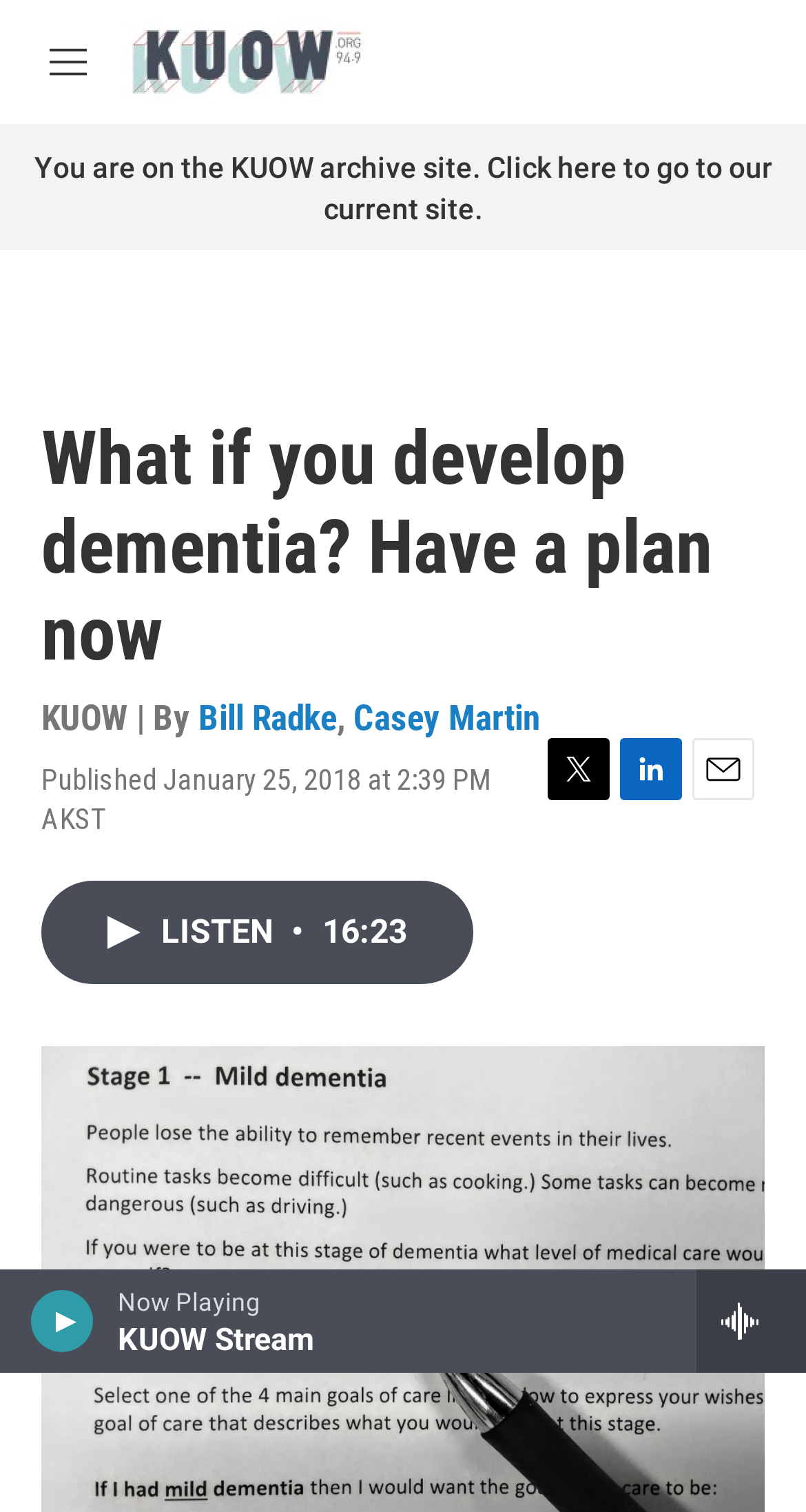Given the element description, predict the bounding box coordinates in the format (top-left x, top-left y, bottom-right x, bottom-right y). Make sure all values are between 0 and 1. Here is the element description: aria-label="play"

[0.045, 0.86, 0.109, 0.888]